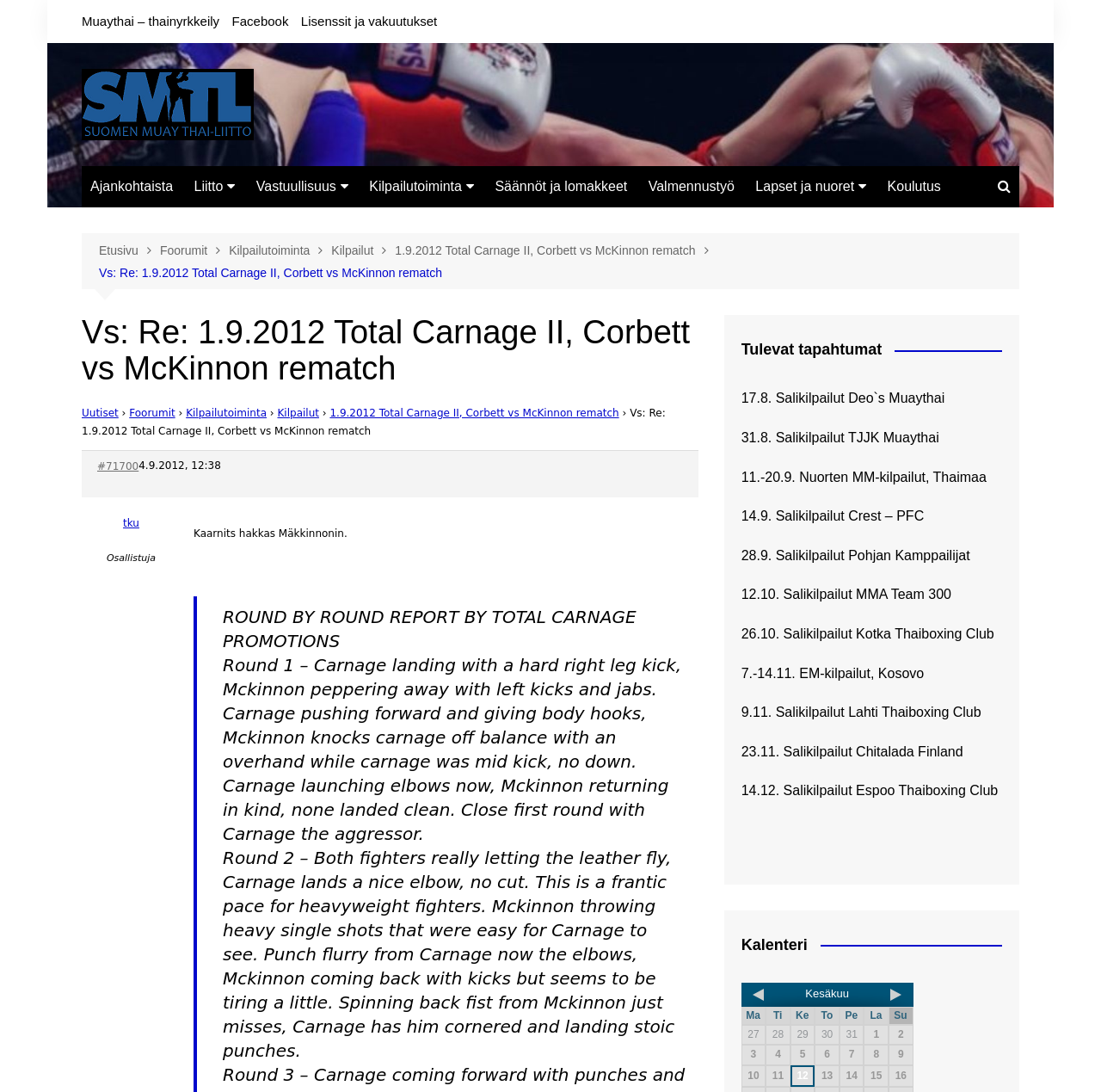Give an in-depth explanation of the webpage layout and content.

This webpage appears to be a forum or discussion board related to Muay Thai, a martial art. The page is divided into several sections. At the top, there are multiple links to various pages, including "Muaythai – thainyrkkeily", "Facebook", "Lisenssit ja vakuutukset", and others. These links are arranged horizontally across the top of the page.

Below the links, there is a navigation menu with options like "Etusivu", "Foorumit", "Kilpailutoiminta", and others. This menu is also horizontal.

The main content of the page is a discussion thread about a Muay Thai event, "1.9.2012 Total Carnage II, Corbett vs McKinnon rematch". The thread includes multiple posts, with the most recent one at the top. Each post includes the username of the poster, the date and time of the post, and the content of the post. The posts are arranged vertically, with the most recent one at the top.

To the right of the discussion thread, there is a section titled "Tulevat tapahtumat" (Upcoming Events), which lists several Muay Thai events scheduled for the coming months. Each event is listed with its date and location.

At the bottom of the page, there is a calendar section, which displays a table with the months of the year and the corresponding events. The calendar is arranged horizontally, with each month listed in a separate column.

Overall, the webpage appears to be a forum for discussing Muay Thai events and news, with a focus on upcoming events and a calendar to keep track of them.